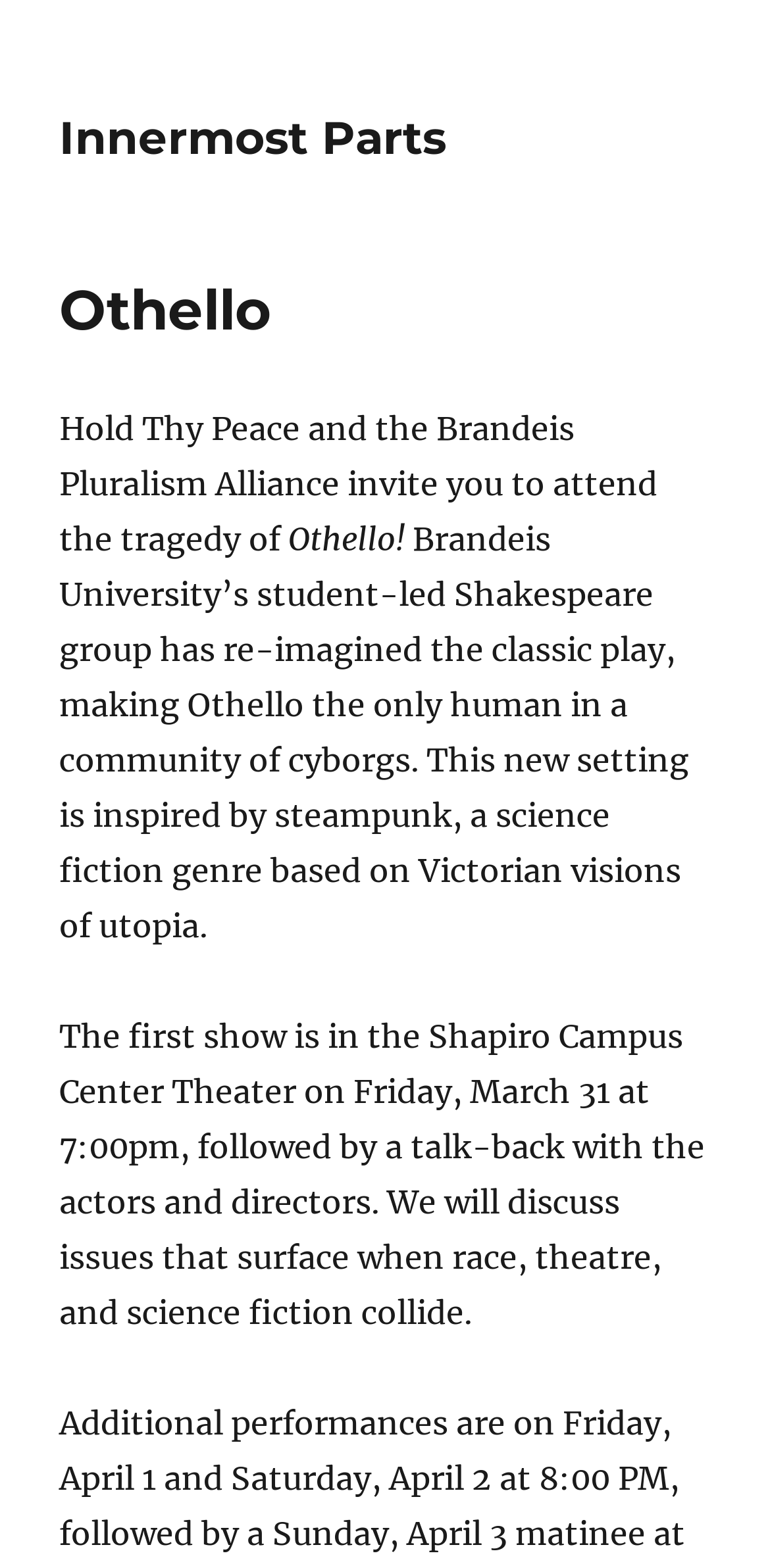Construct a thorough caption encompassing all aspects of the webpage.

The webpage is about an event, specifically a play production of Othello, re-imagined in a steampunk setting. At the top, there is a link labeled "Innermost Parts" which is positioned near the top left corner of the page. Below the link, there is a header section that spans almost the entire width of the page, containing the title "Othello" in a prominent heading.

Following the header, there are three blocks of text. The first block describes the event, stating that it is an invitation to attend the tragedy of Othello, presented by Hold Thy Peace and the Brandeis Pluralism Alliance. The second block is a brief title, "Othello!", positioned slightly to the right of the first block. The third block provides more details about the play, explaining that it is a re-imagining of the classic play with Othello as the only human in a community of cyborgs, inspired by steampunk.

Further down, there is another block of text that provides information about the show's schedule and a talk-back session with the actors and directors, discussing issues that arise when race, theatre, and science fiction intersect. This text is positioned near the bottom left corner of the page.